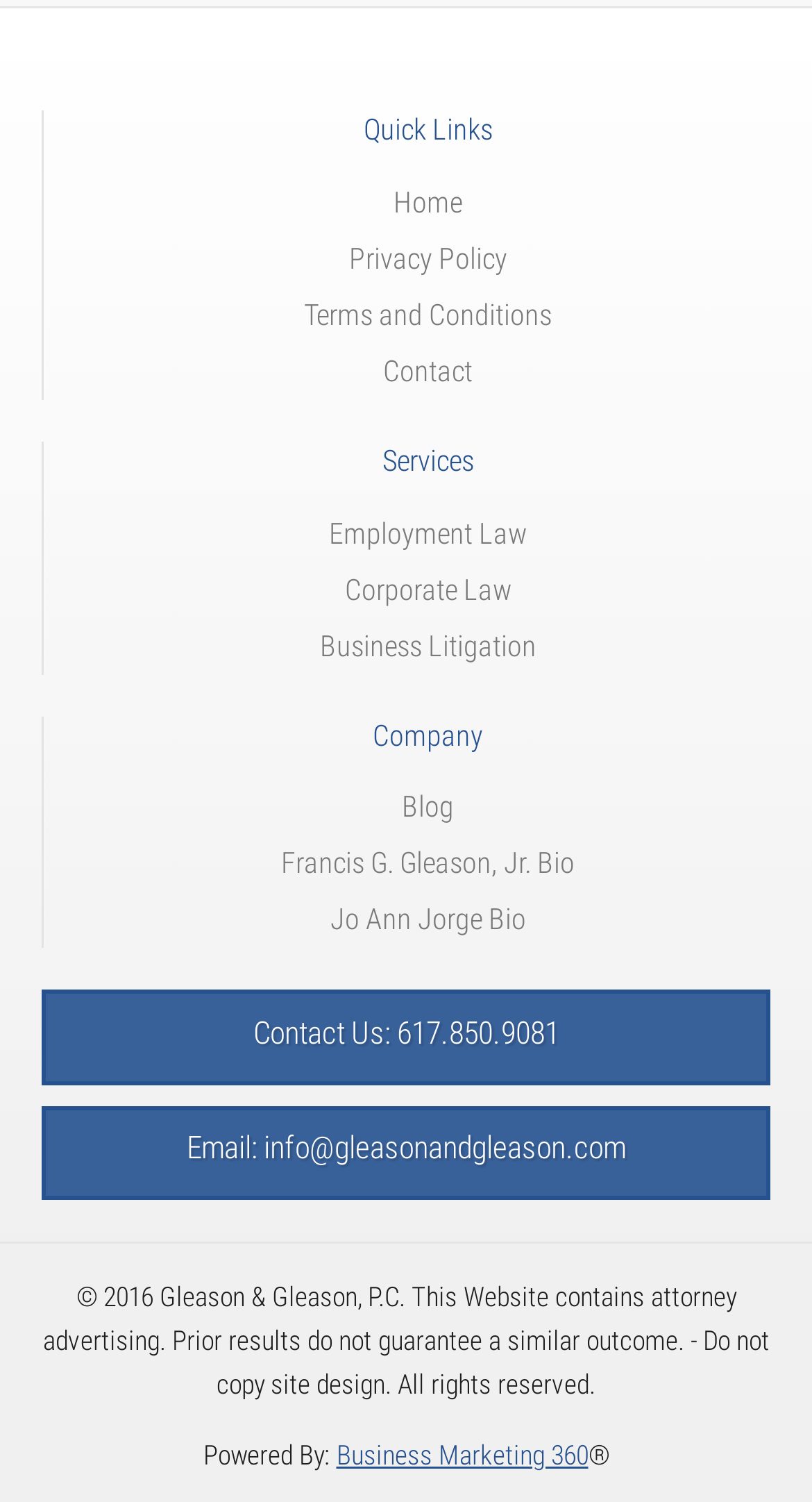Who are the attorneys mentioned on the webpage?
Using the details shown in the screenshot, provide a comprehensive answer to the question.

The attorneys mentioned on the webpage can be found under the 'Company' heading, which lists 'Francis G. Gleason, Jr. Bio' and 'Jo Ann Jorge Bio' as links to their biographies.